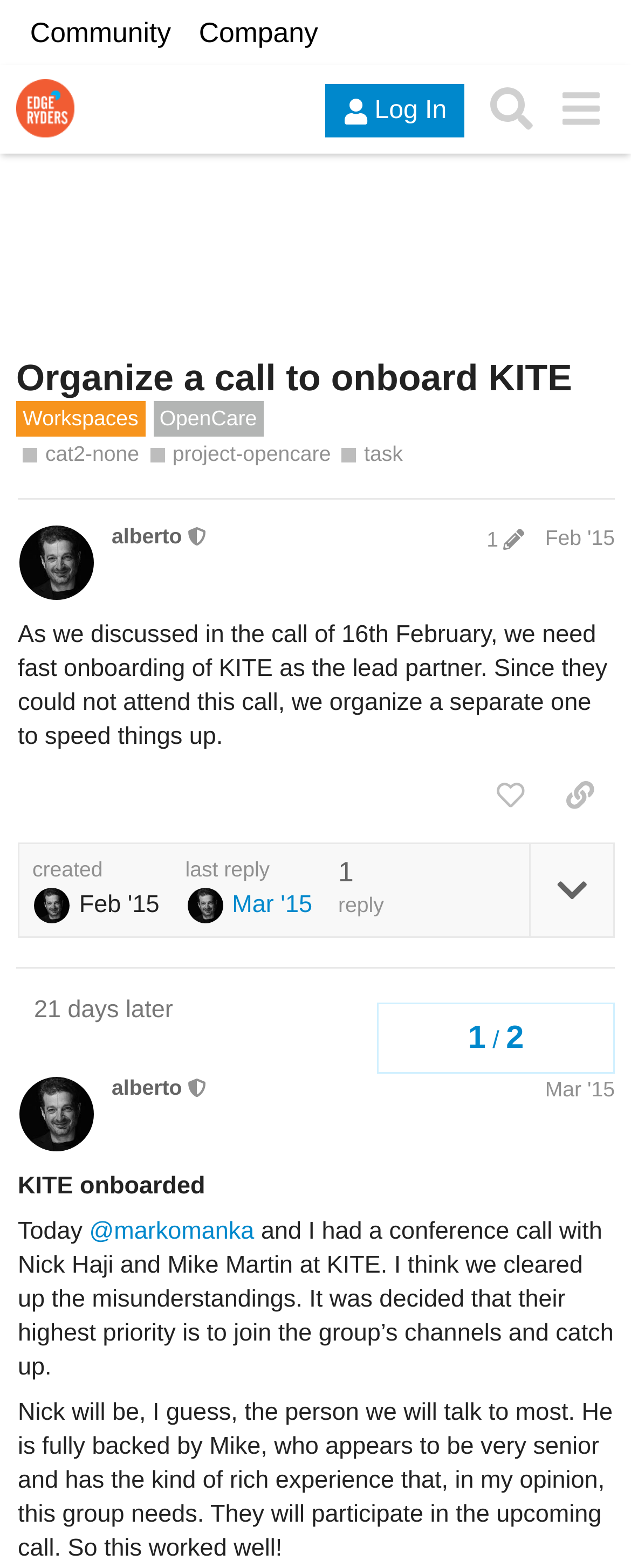Please identify the bounding box coordinates of the clickable area that will allow you to execute the instruction: "check perceivable guideline".

None